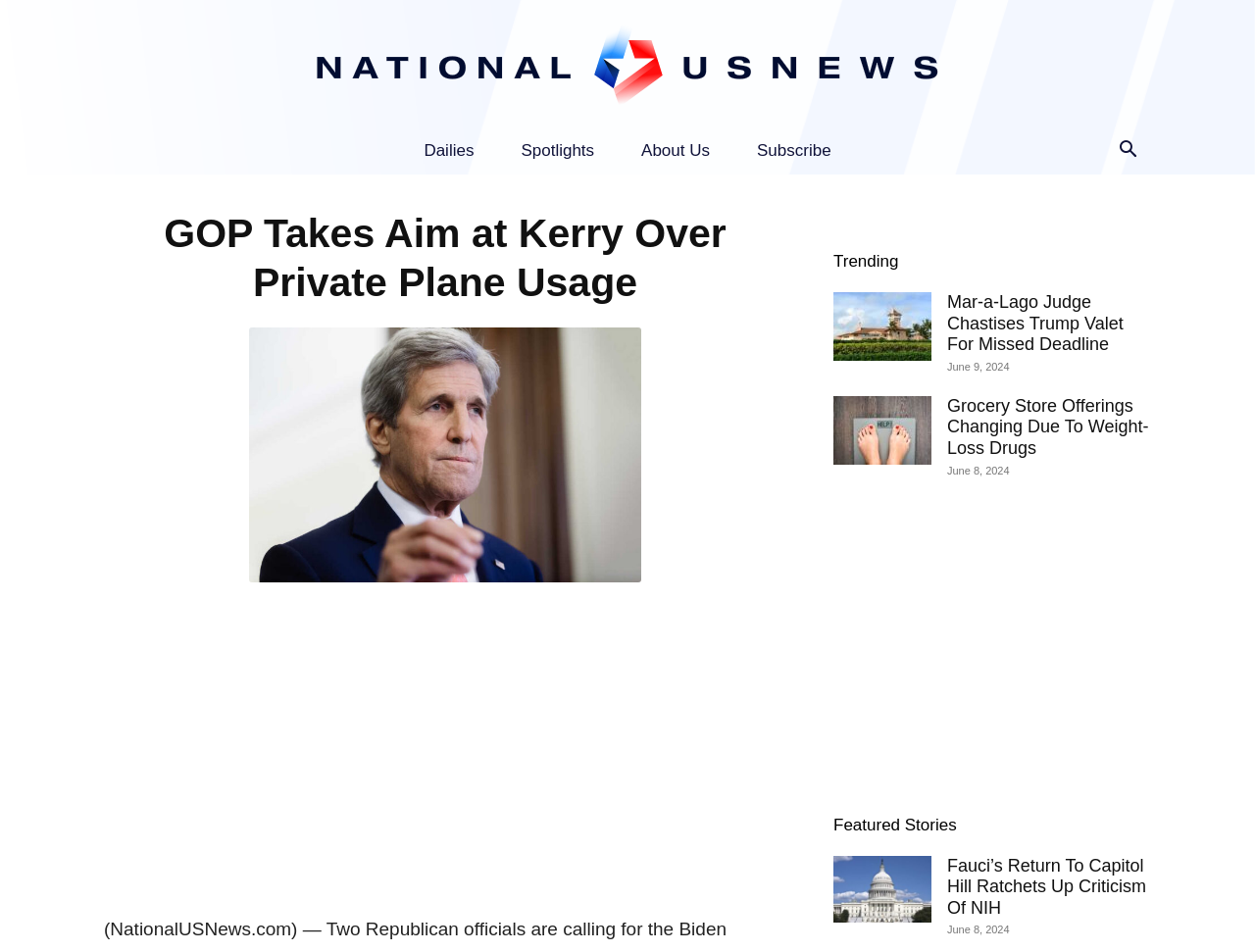Respond to the following question with a brief word or phrase:
What is the category of the news article 'Fauci’s Return To Capitol Hill Ratchets Up Criticism Of NIH'?

Featured Stories